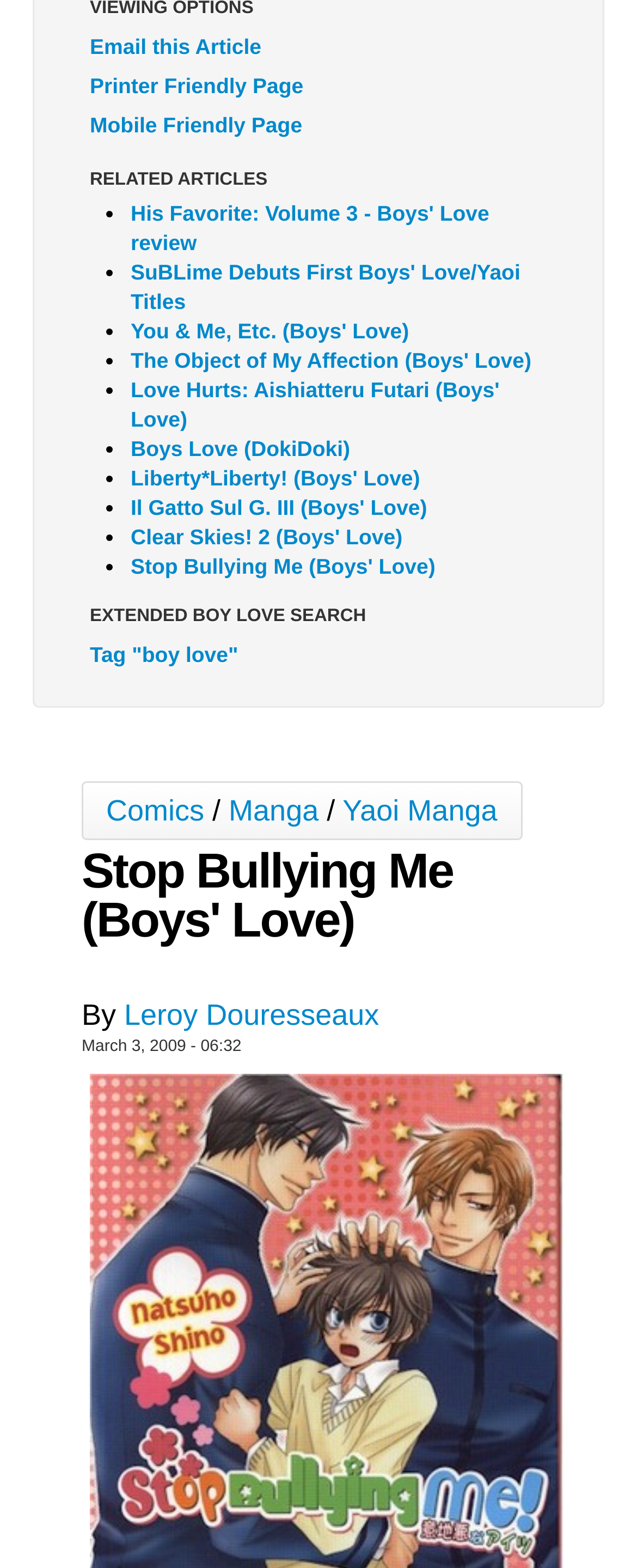Provide the bounding box coordinates of the UI element this sentence describes: "Johnny Bullet - English".

[0.051, 0.203, 0.949, 0.235]